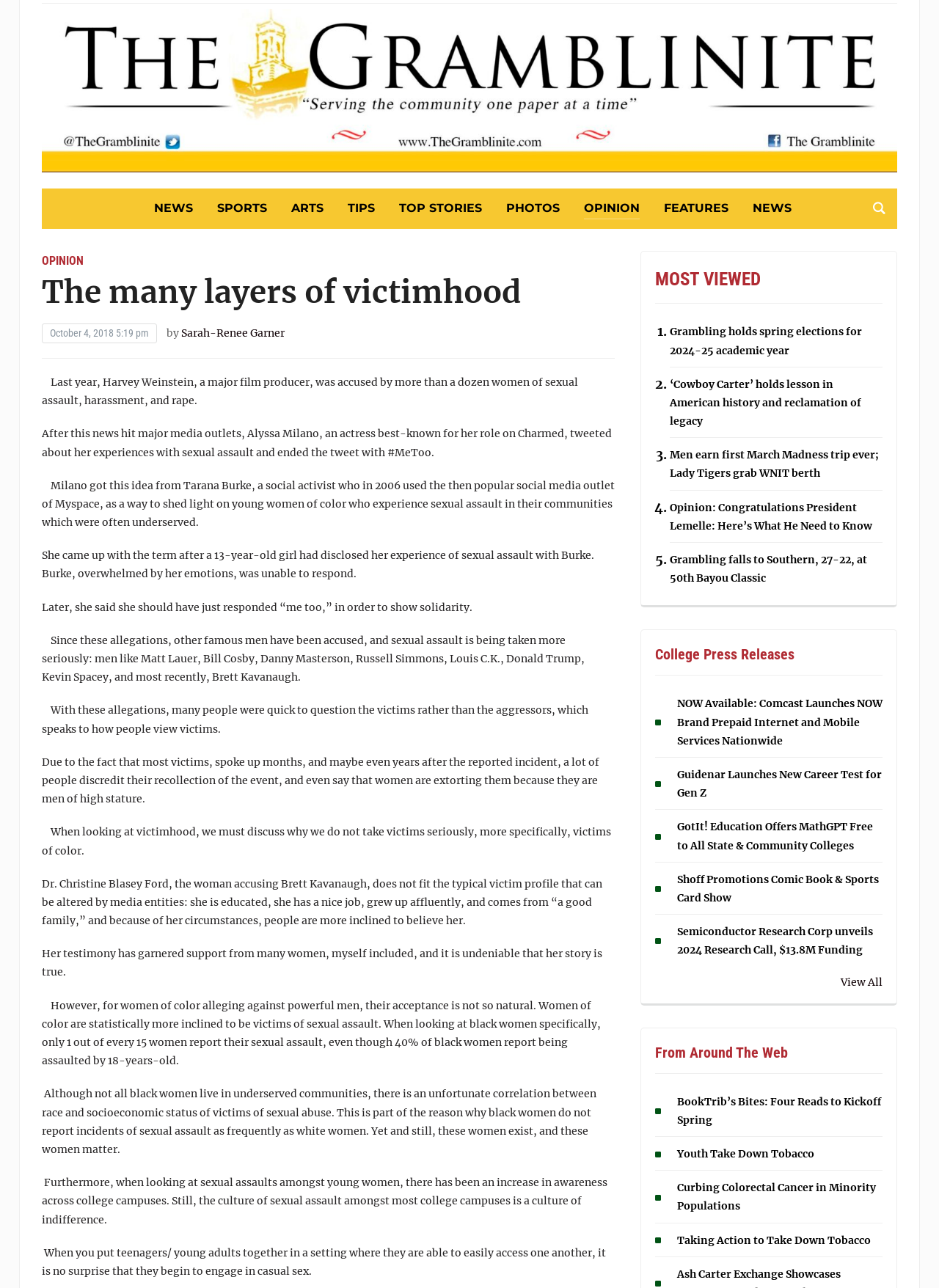Using the information shown in the image, answer the question with as much detail as possible: What is the name of the person accusing Brett Kavanaugh?

I found the name of the person accusing Brett Kavanaugh by reading the StaticText element that mentions her name, Dr. Christine Blasey Ford, in the context of the accusation.